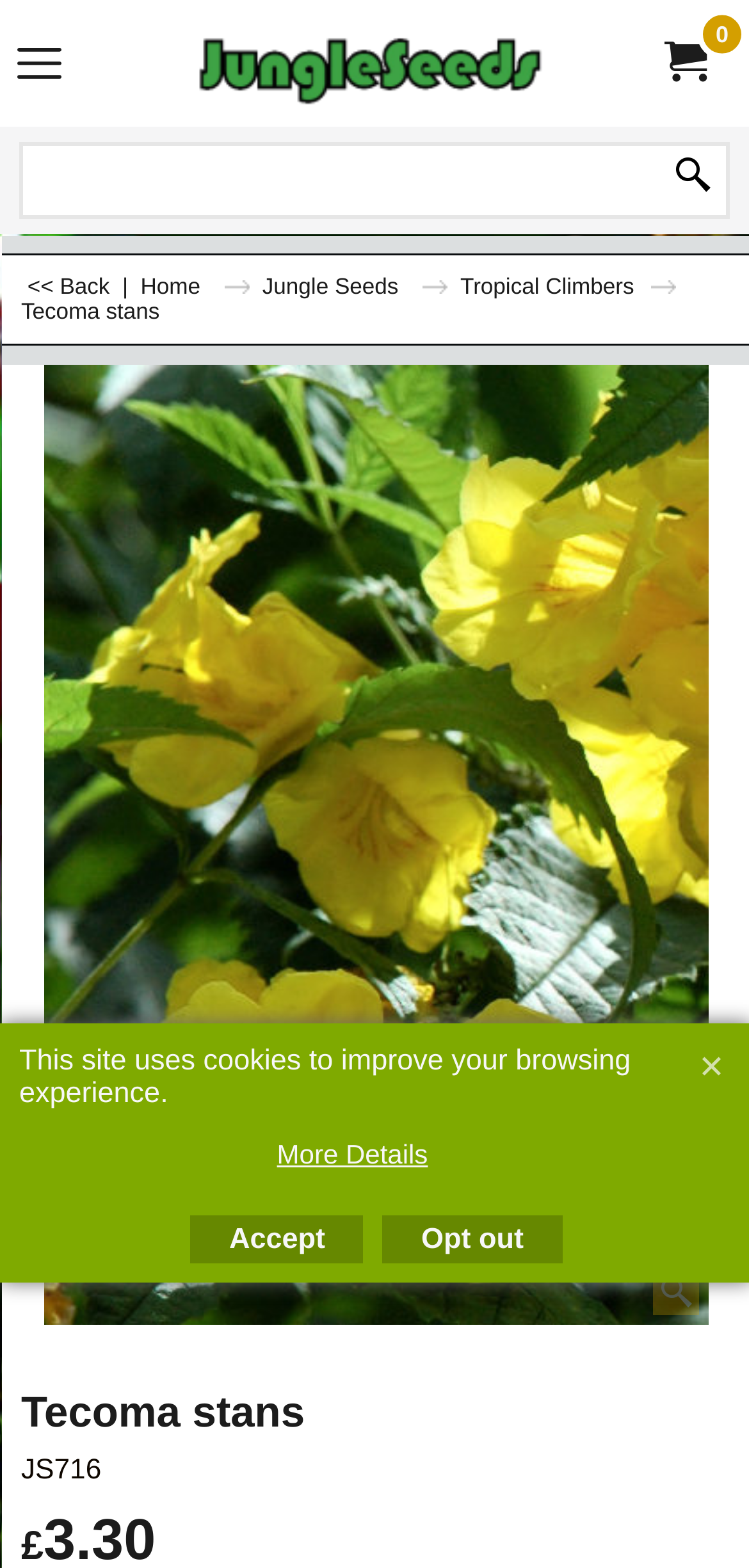Bounding box coordinates are to be given in the format (top-left x, top-left y, bottom-right x, bottom-right y). All values must be floating point numbers between 0 and 1. Provide the bounding box coordinate for the UI element described as: Tecoma stans

[0.028, 0.886, 0.977, 0.963]